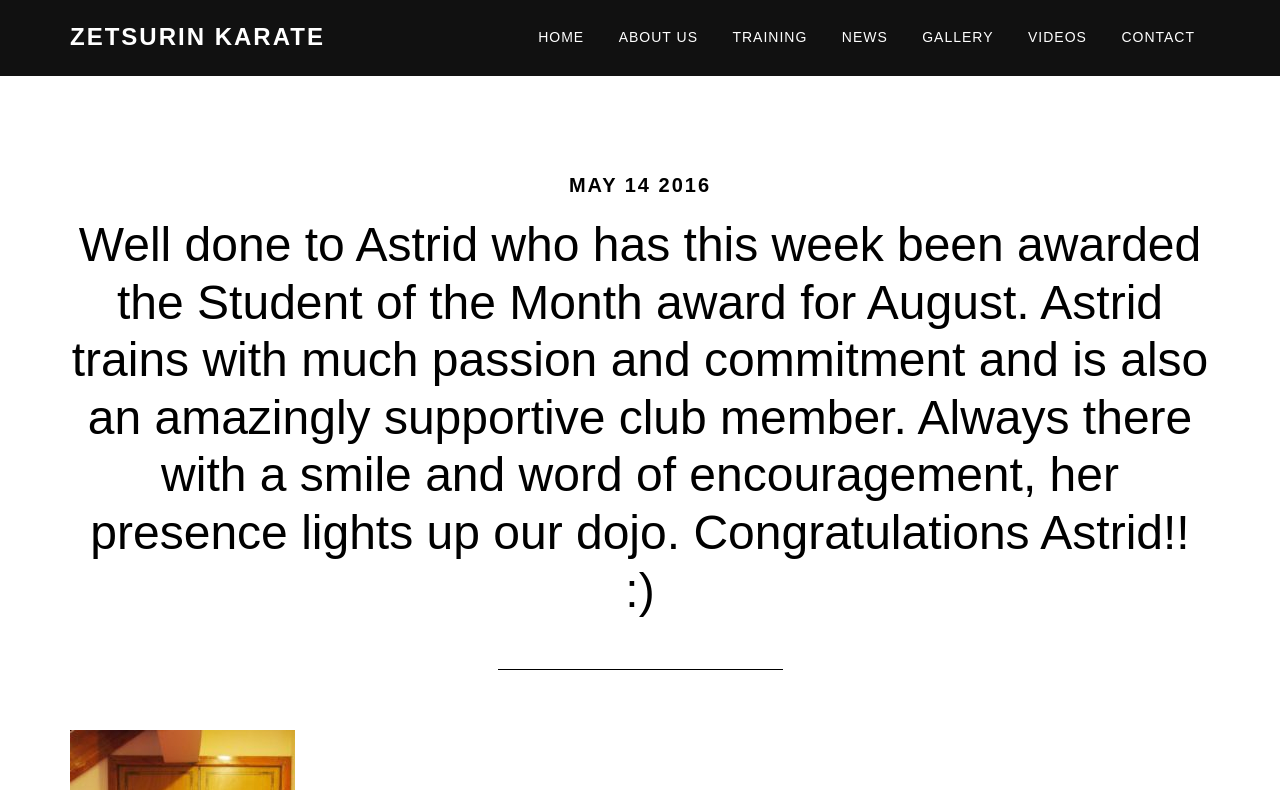Pinpoint the bounding box coordinates of the area that must be clicked to complete this instruction: "go to home page".

[0.409, 0.0, 0.468, 0.096]